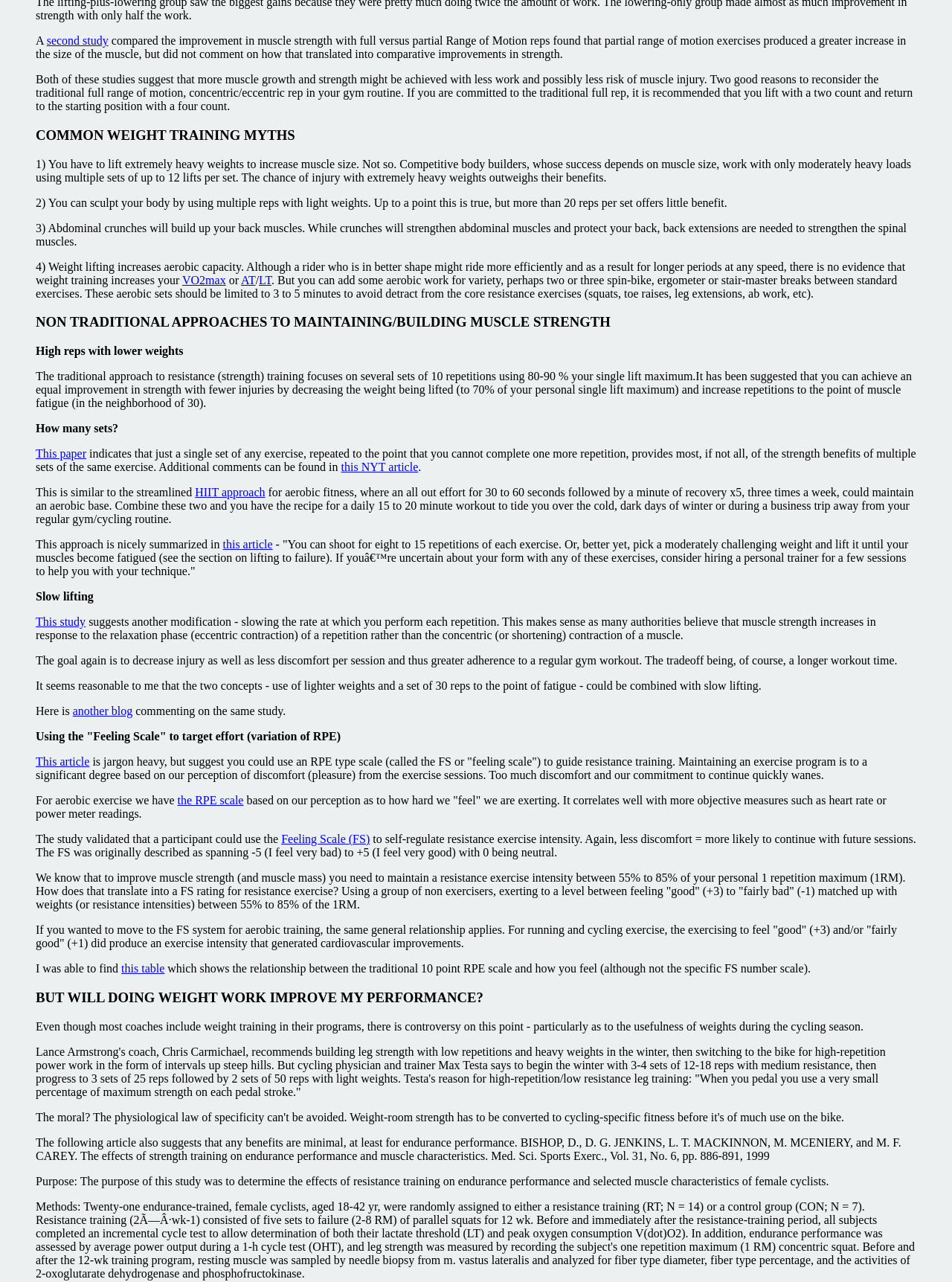Find the bounding box coordinates of the clickable element required to execute the following instruction: "learn about 'HIIT approach'". Provide the coordinates as four float numbers between 0 and 1, i.e., [left, top, right, bottom].

[0.205, 0.379, 0.279, 0.389]